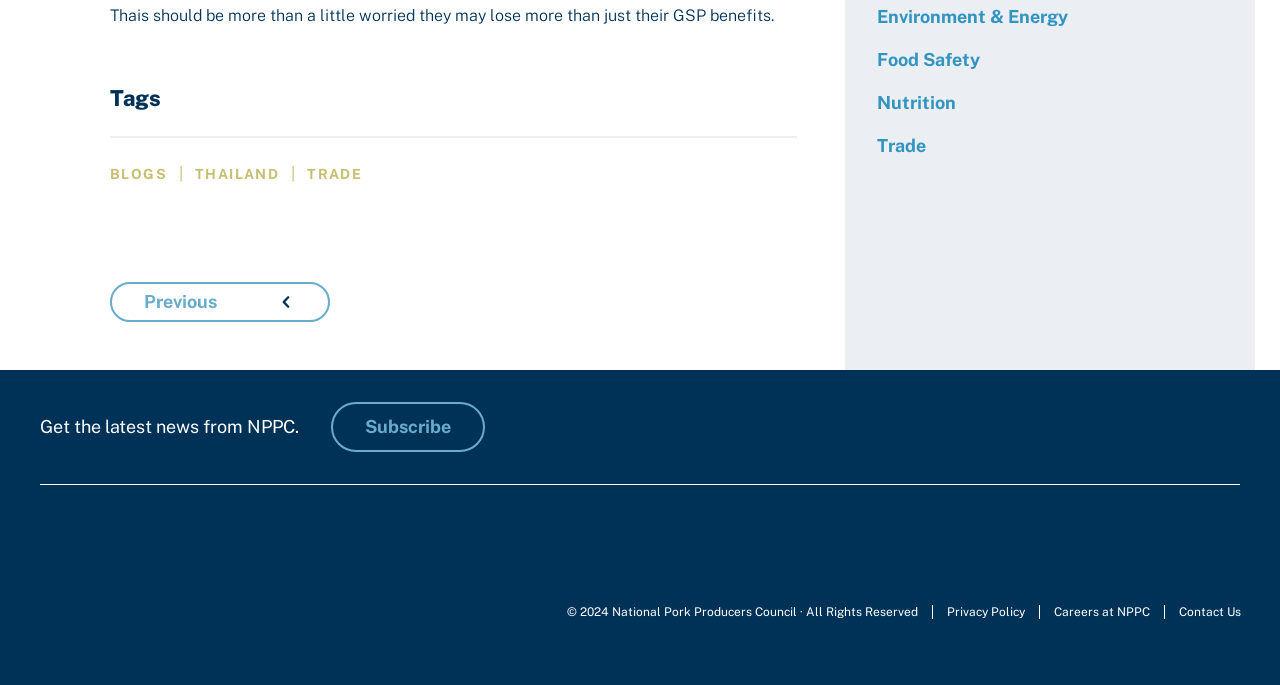Based on the image, provide a detailed and complete answer to the question: 
How many social media icons are there?

I counted the Facebook, YouTube, and LinkedIn icons in the footer section of the webpage.